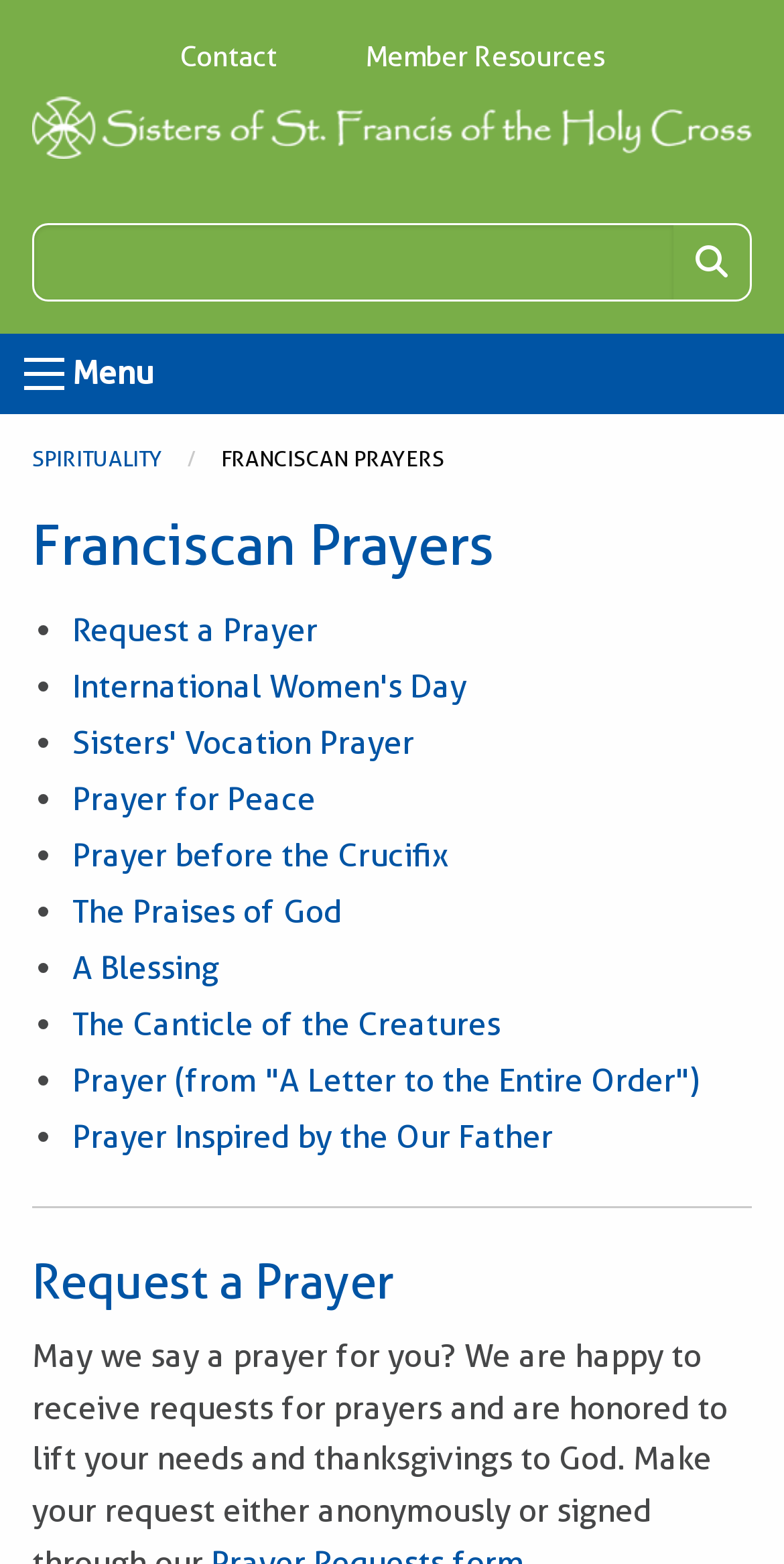Pinpoint the bounding box coordinates of the clickable area needed to execute the instruction: "Search for a prayer". The coordinates should be specified as four float numbers between 0 and 1, i.e., [left, top, right, bottom].

[0.041, 0.143, 0.859, 0.193]